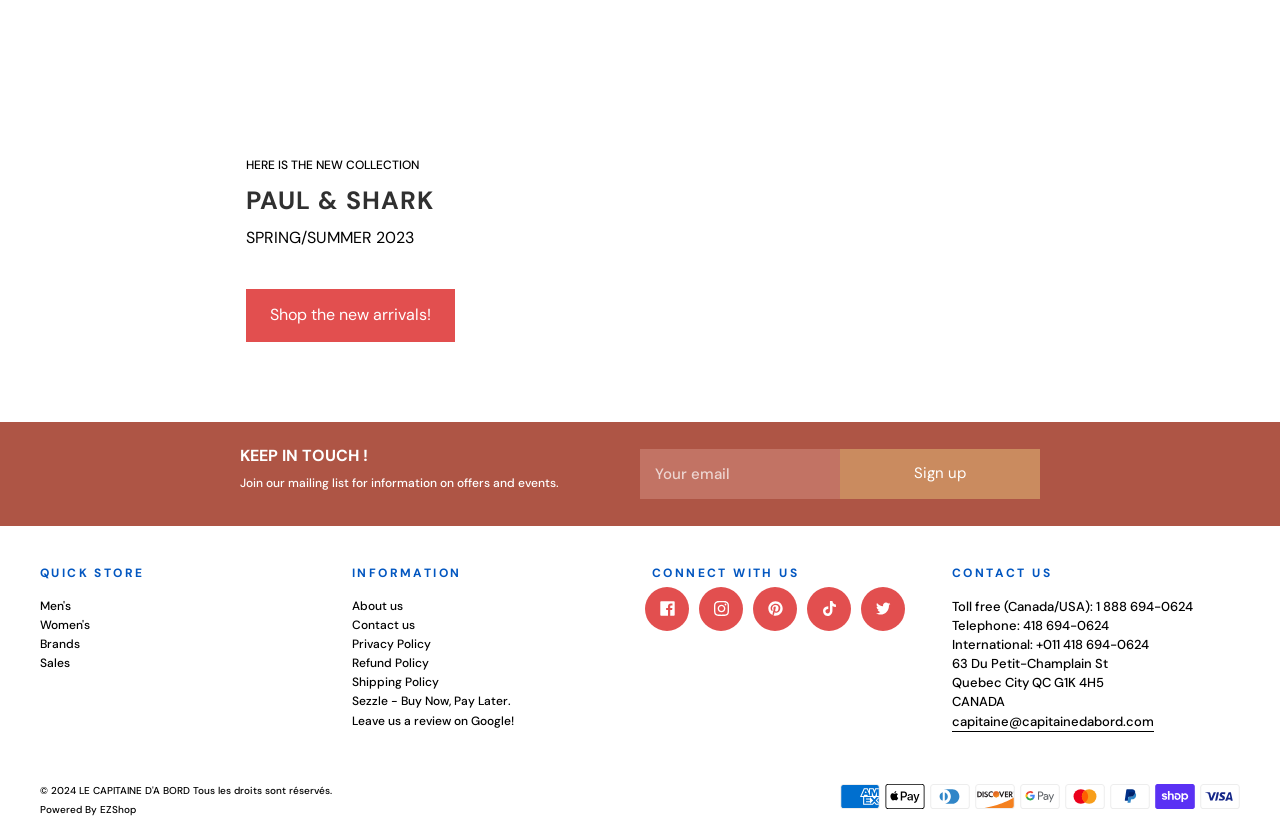What is the purpose of the textbox?
Analyze the screenshot and provide a detailed answer to the question.

The purpose of the textbox can be determined by looking at the label text 'Your email' associated with the textbox, which suggests that the user is expected to enter their email address.